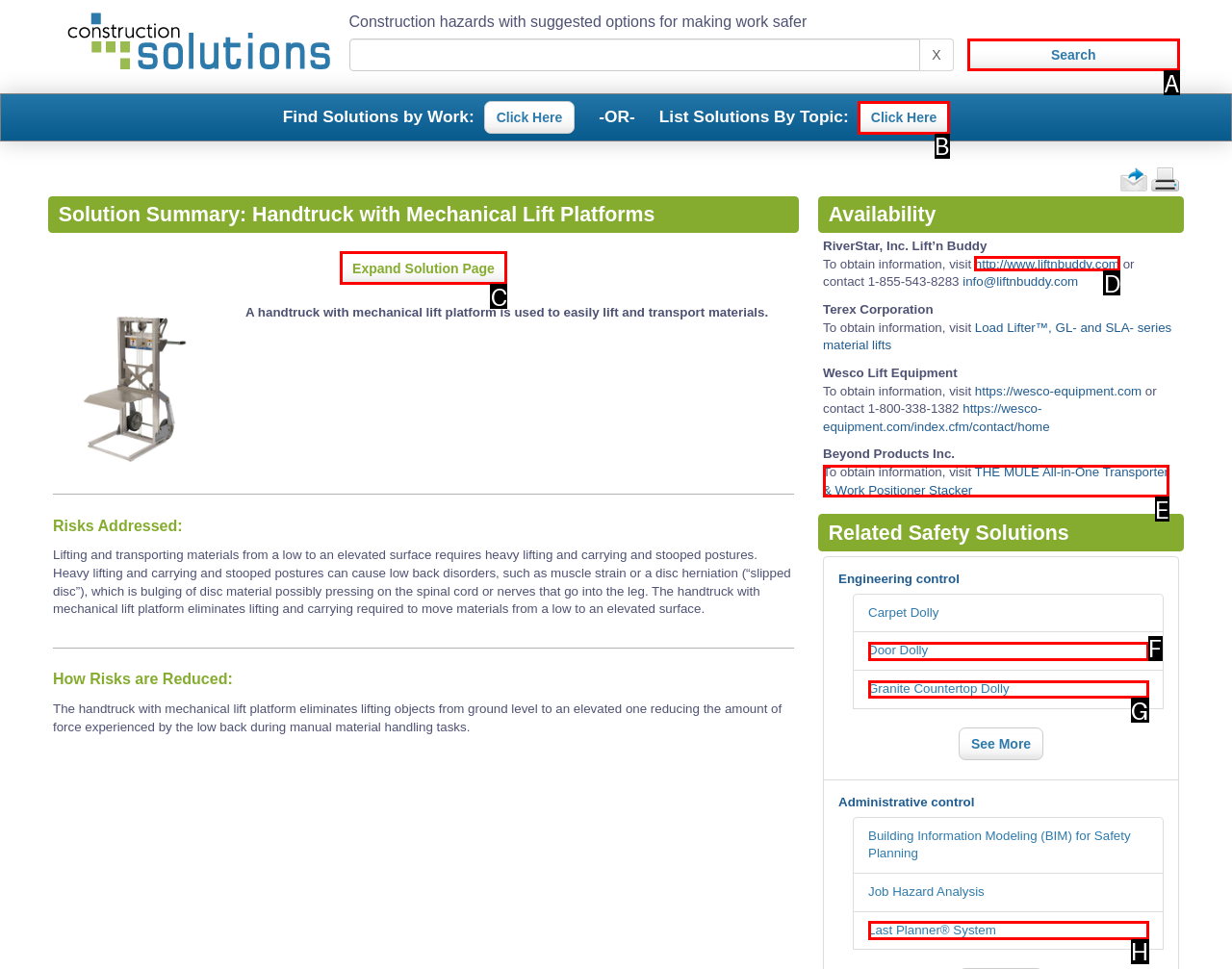For the task "Explore the January 2024 archives", which option's letter should you click? Answer with the letter only.

None